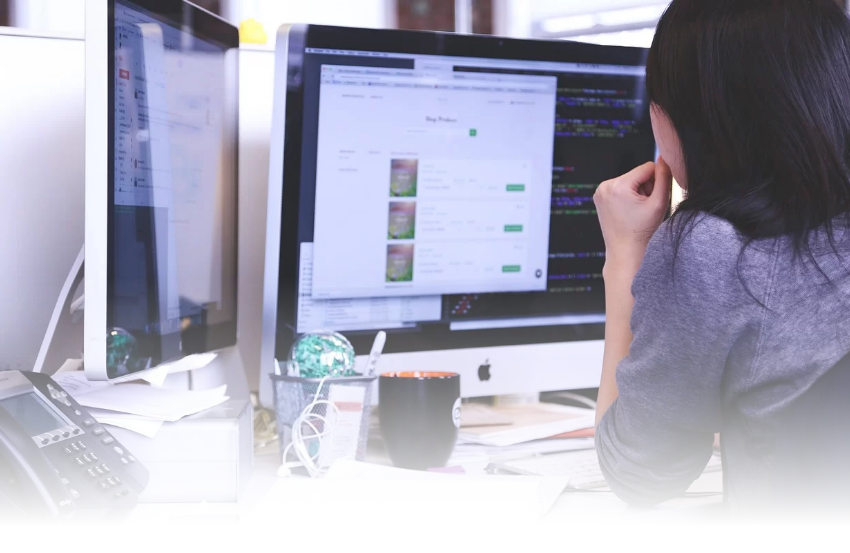Respond with a single word or phrase to the following question: How many monitors are on the workspace?

Dual monitors